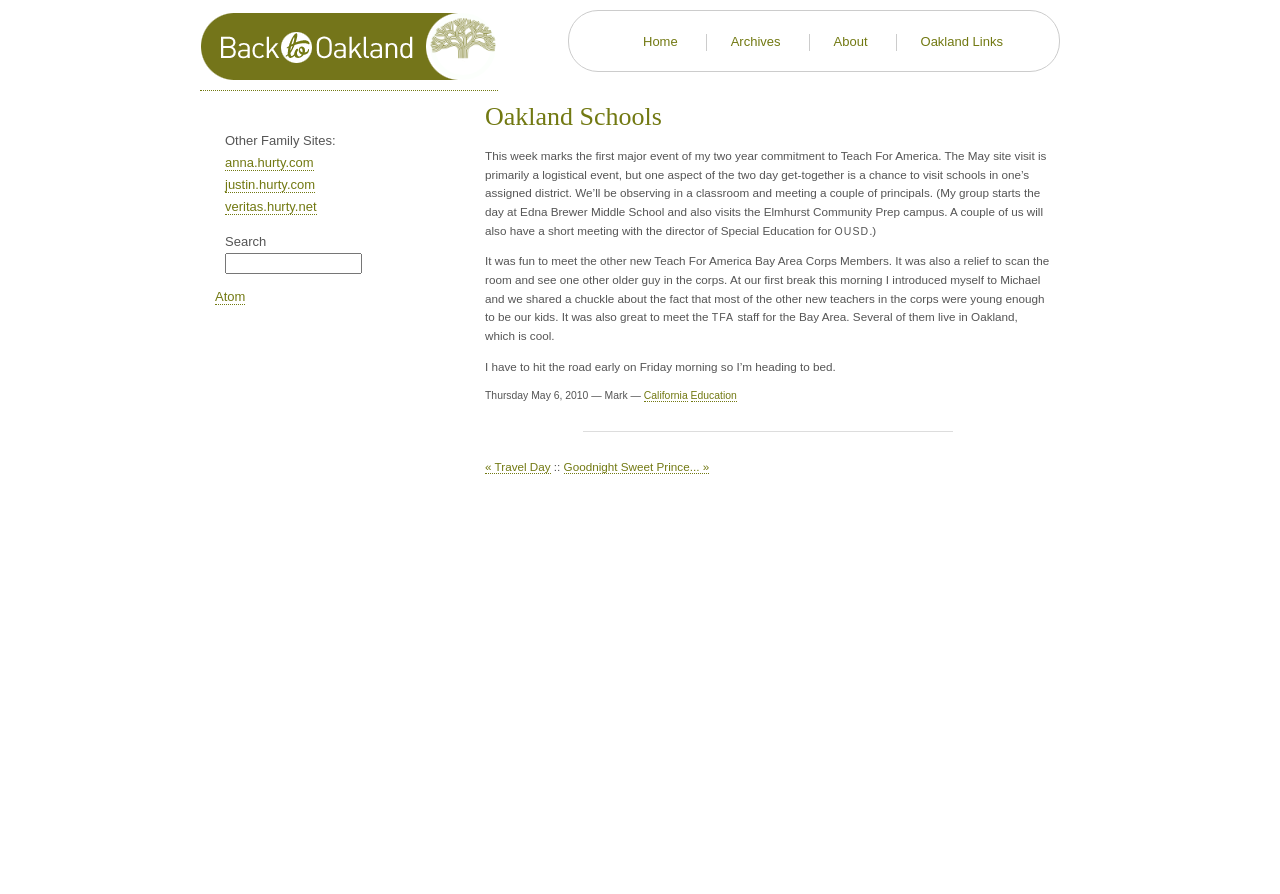Please determine the bounding box coordinates of the area that needs to be clicked to complete this task: 'search for something'. The coordinates must be four float numbers between 0 and 1, formatted as [left, top, right, bottom].

[0.176, 0.284, 0.283, 0.307]